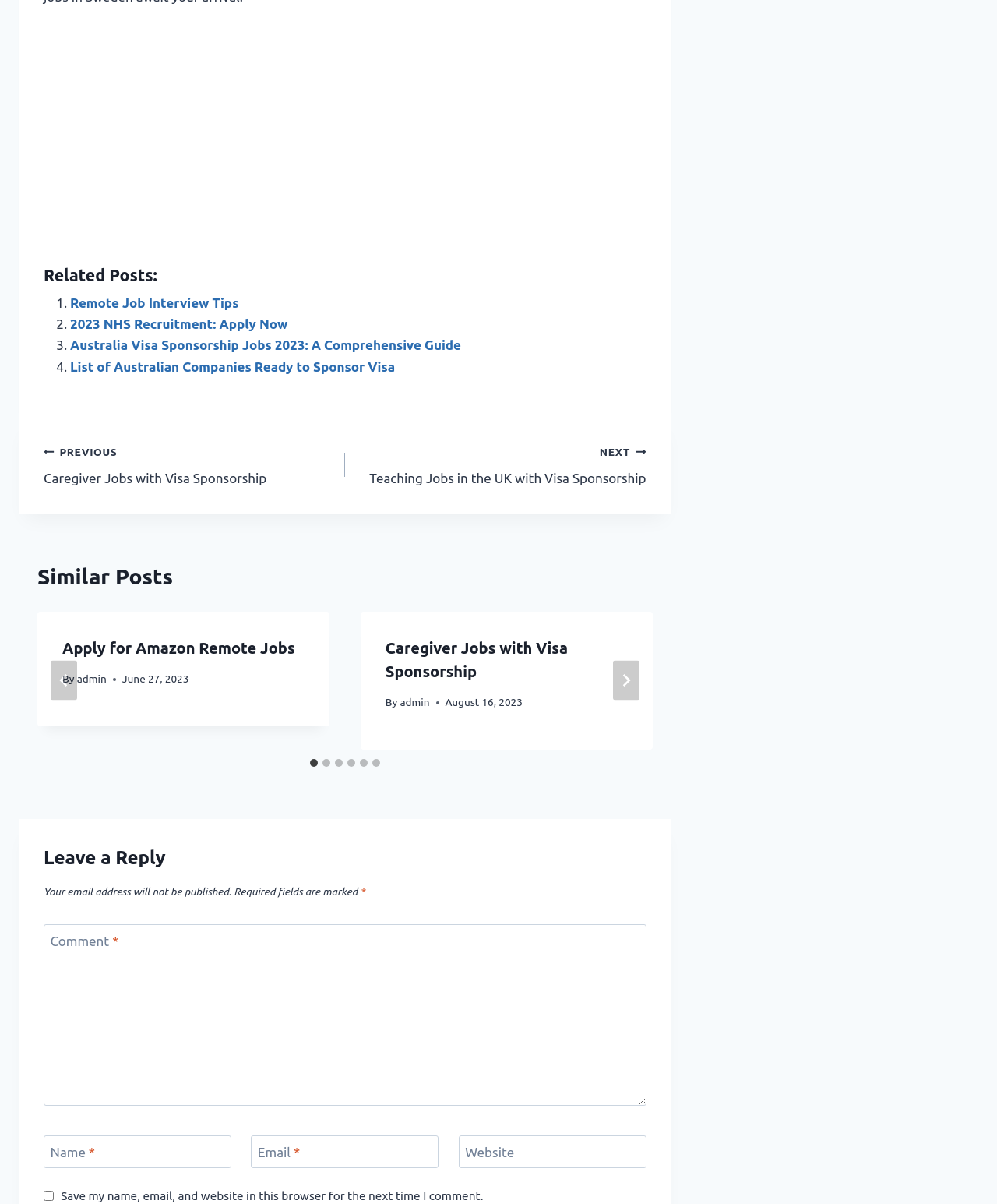From the screenshot, find the bounding box of the UI element matching this description: "parent_node: Website aria-label="Website" name="url" placeholder="https://www.example.com"". Supply the bounding box coordinates in the form [left, top, right, bottom], each a float between 0 and 1.

[0.46, 0.943, 0.648, 0.971]